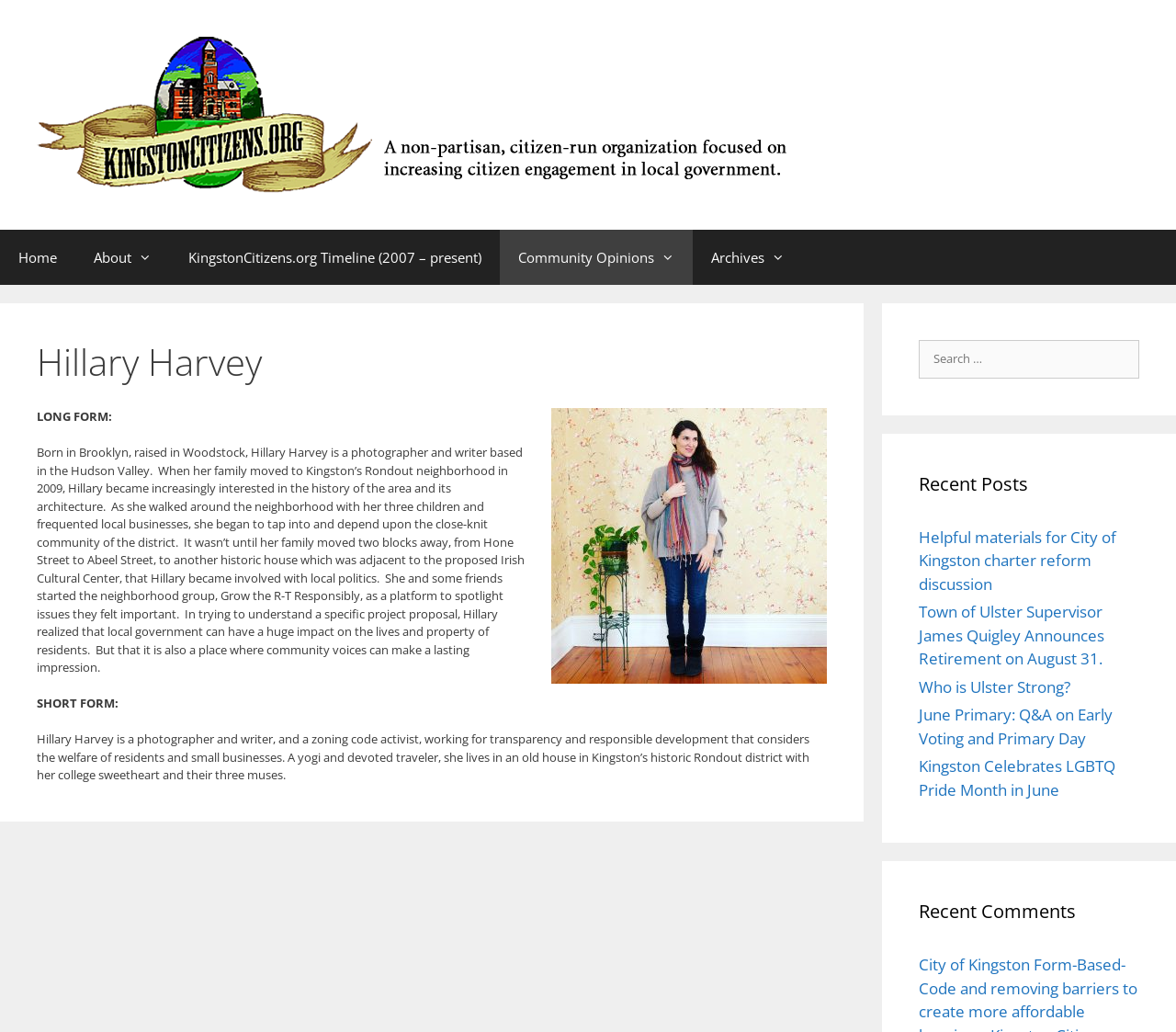Locate the bounding box of the UI element based on this description: "Entries feed". Provide four float numbers between 0 and 1 as [left, top, right, bottom].

None